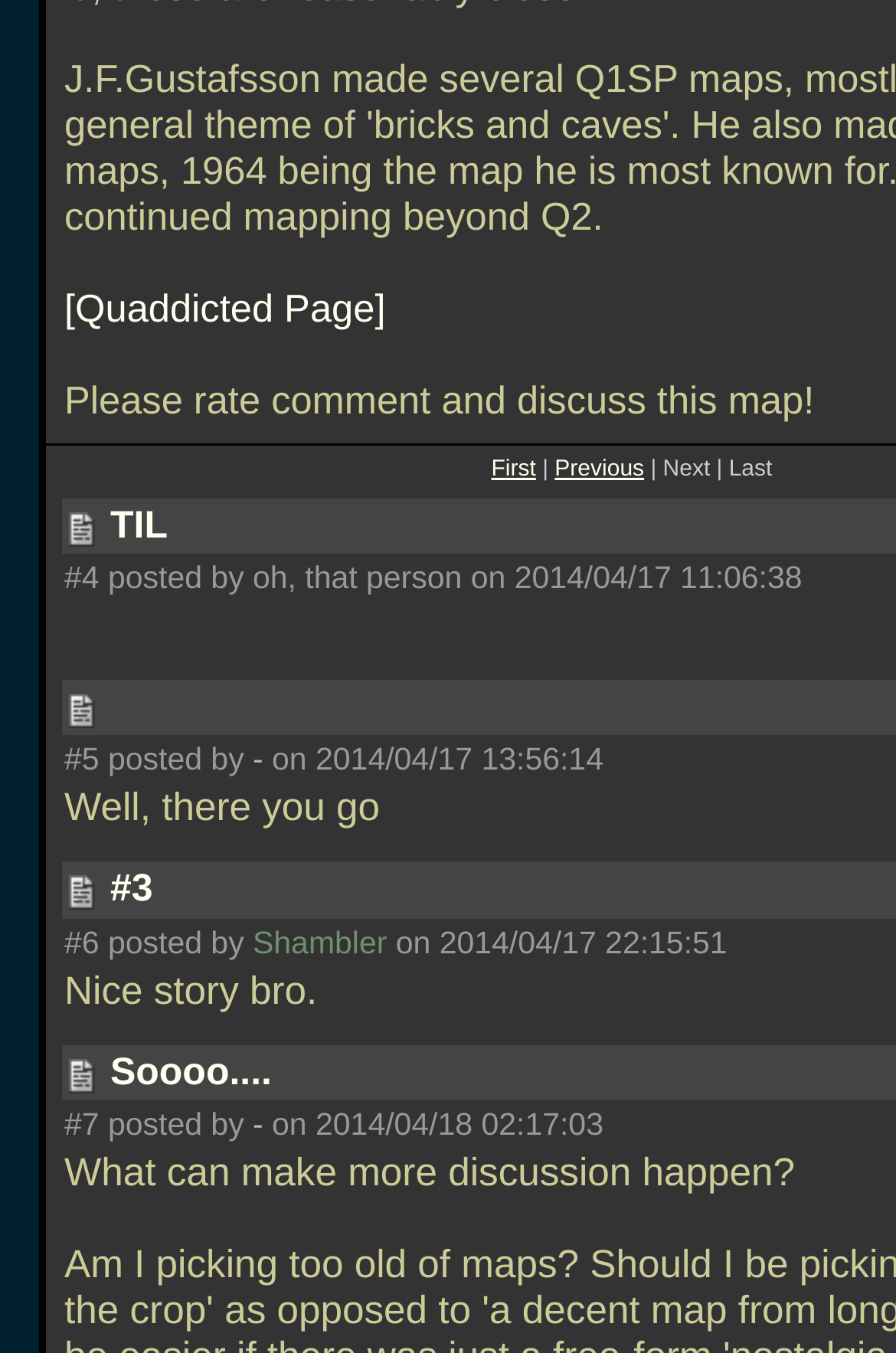Provide the bounding box coordinates of the HTML element this sentence describes: "-". The bounding box coordinates consist of four float numbers between 0 and 1, i.e., [left, top, right, bottom].

[0.282, 0.54, 0.294, 0.566]